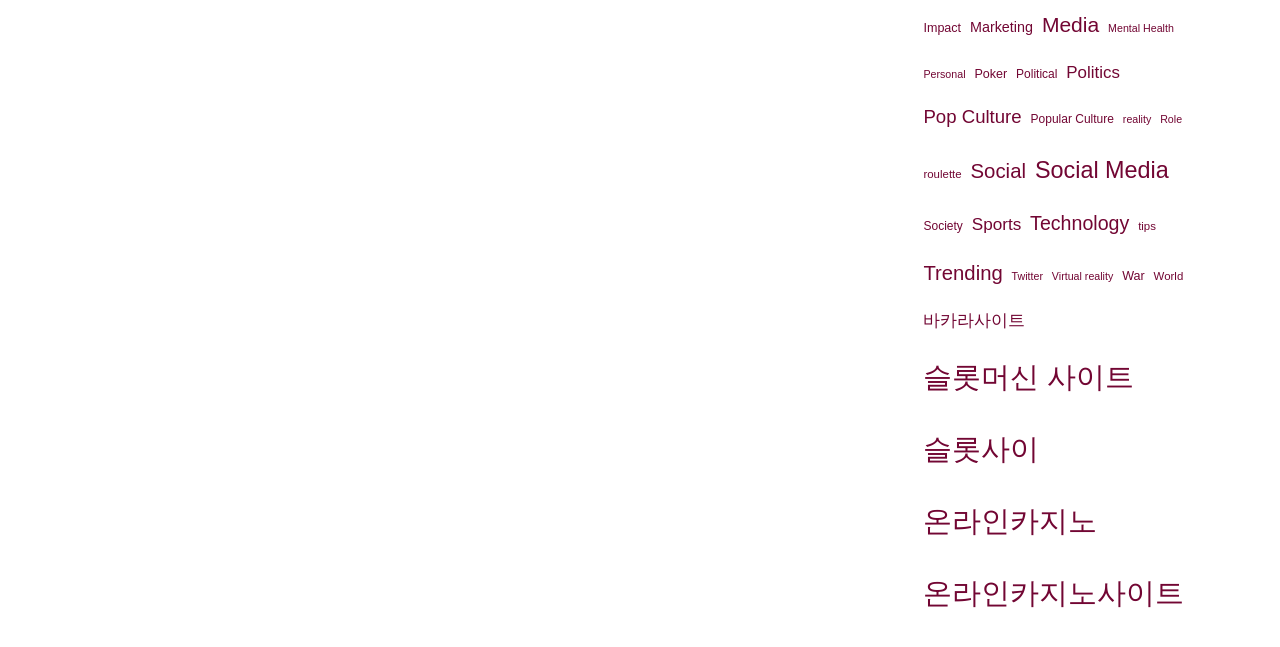Give a one-word or short phrase answer to this question: 
What is the category with the fewest items?

5 items